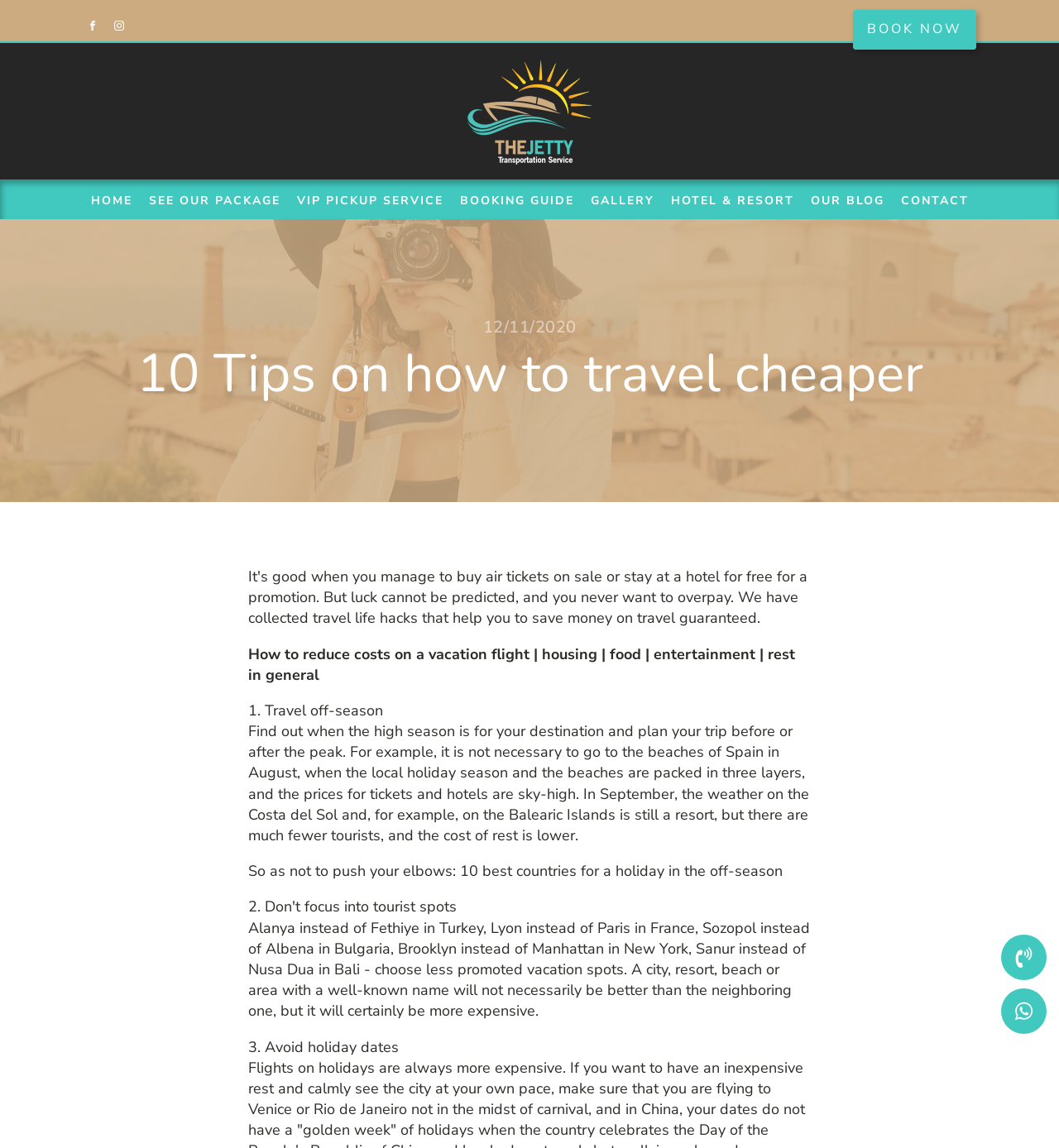Please give a concise answer to this question using a single word or phrase: 
How many social media links are present in the webpage?

3